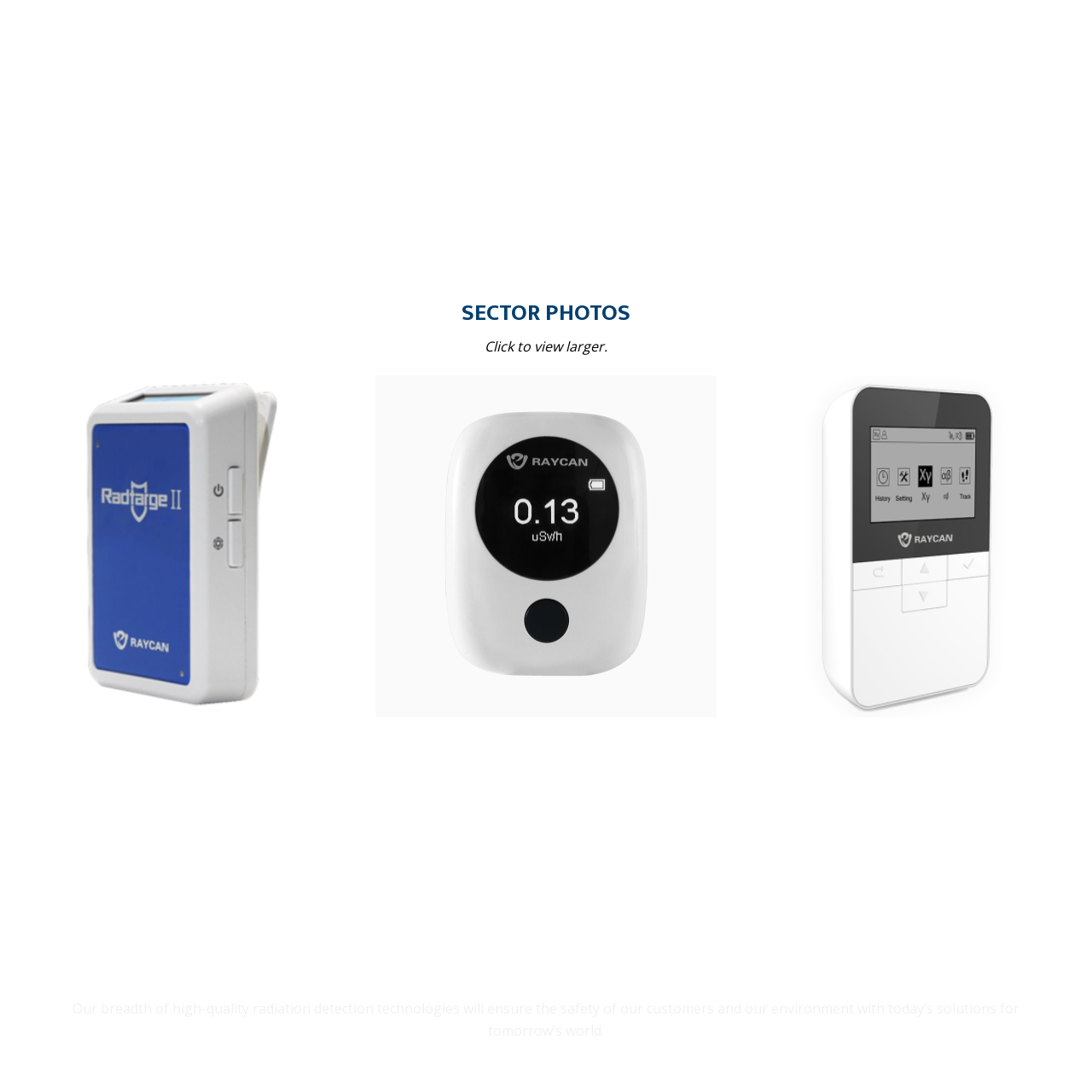Refer to the section enclosed in the red box, What is the purpose of the image? Please answer briefly with a single word or phrase.

to educate users